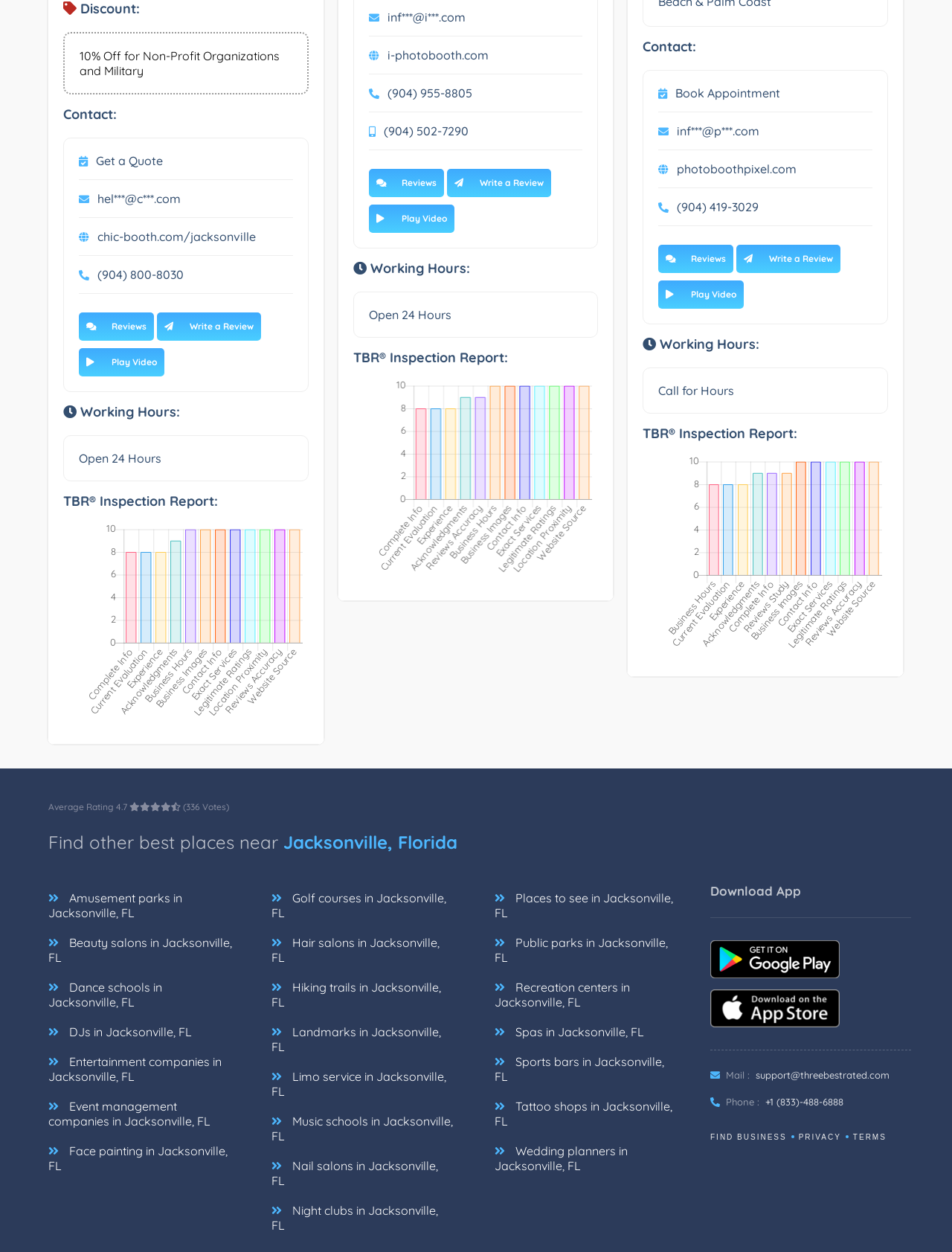Please find the bounding box coordinates of the section that needs to be clicked to achieve this instruction: "Write a review".

[0.165, 0.249, 0.274, 0.272]